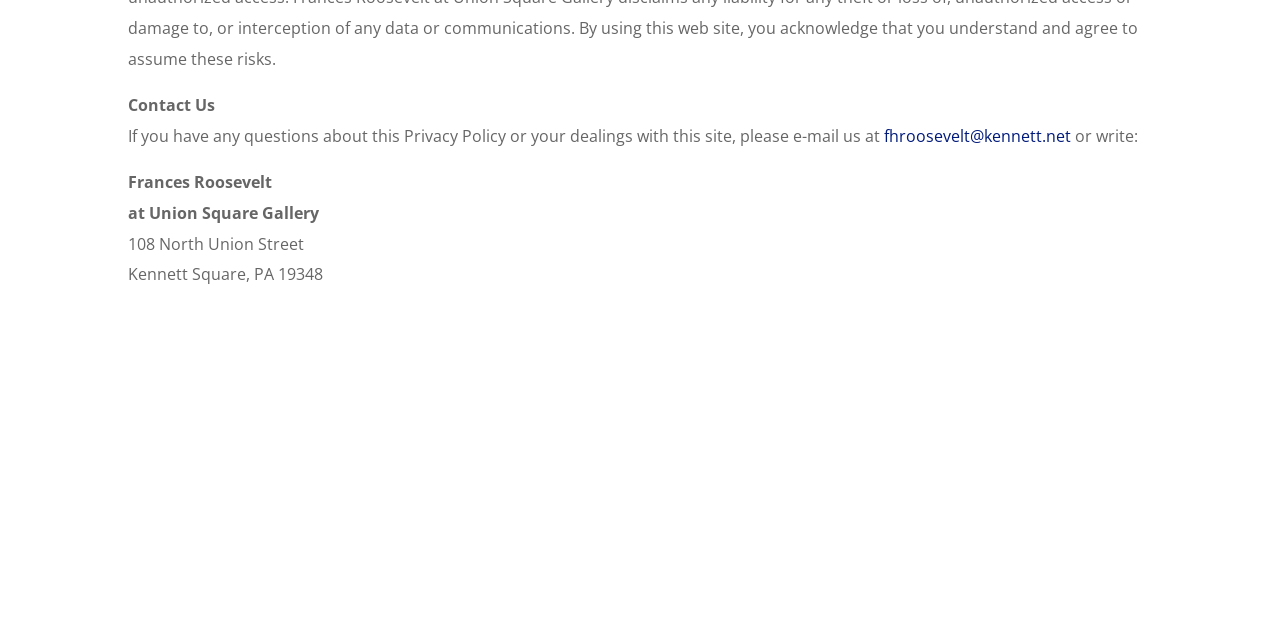Extract the bounding box coordinates for the UI element described by the text: "The Protector [ bravonovel ]". The coordinates should be in the form of [left, top, right, bottom] with values between 0 and 1.

None